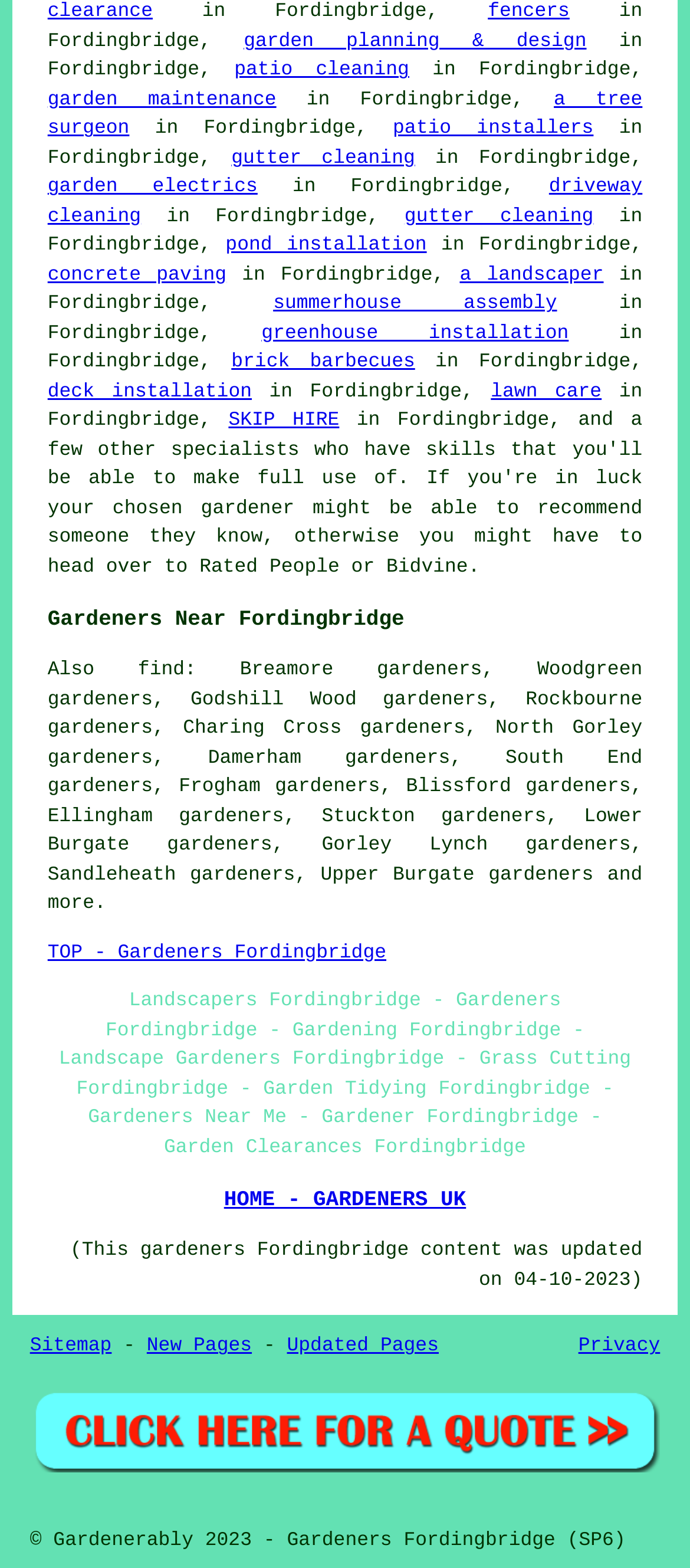Please locate the bounding box coordinates of the element's region that needs to be clicked to follow the instruction: "click on 'SKIP HIRE'". The bounding box coordinates should be provided as four float numbers between 0 and 1, i.e., [left, top, right, bottom].

[0.331, 0.262, 0.492, 0.276]